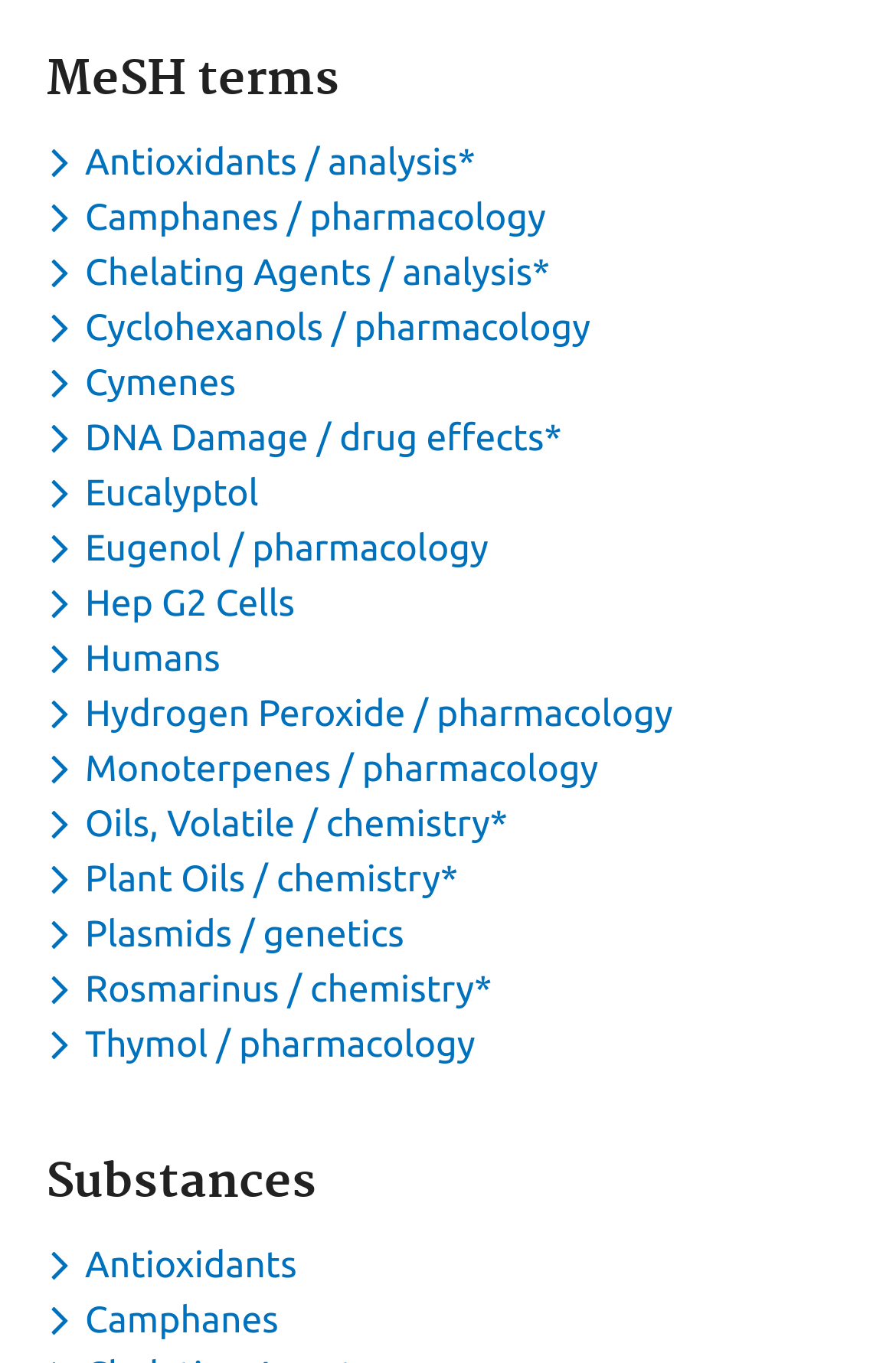Determine the bounding box for the described UI element: "Rosmarinus / chemistry*".

[0.051, 0.71, 0.562, 0.741]